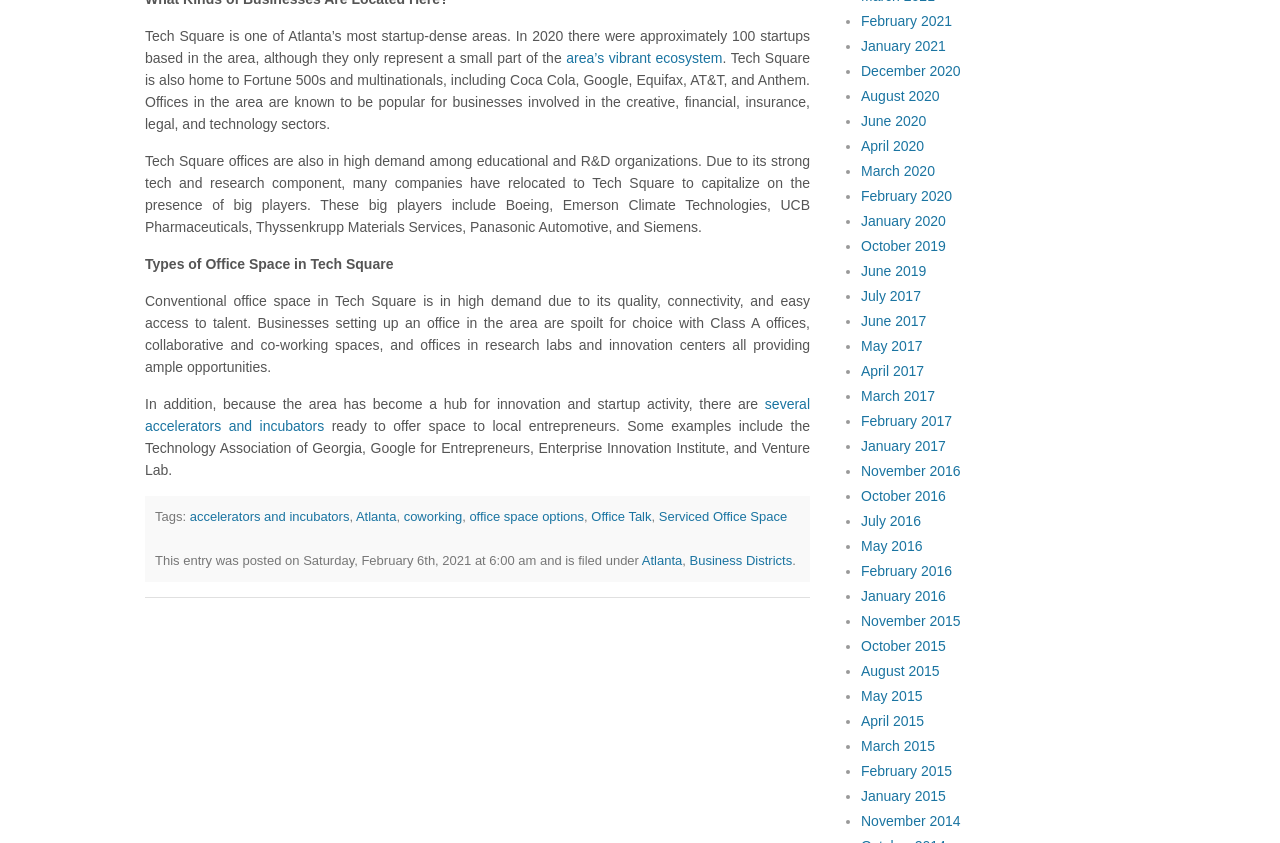What is the date of the latest article?
Look at the image and provide a detailed response to the question.

The webpage indicates that the latest article was posted on Saturday, February 6th, 2021 at 6:00 am.